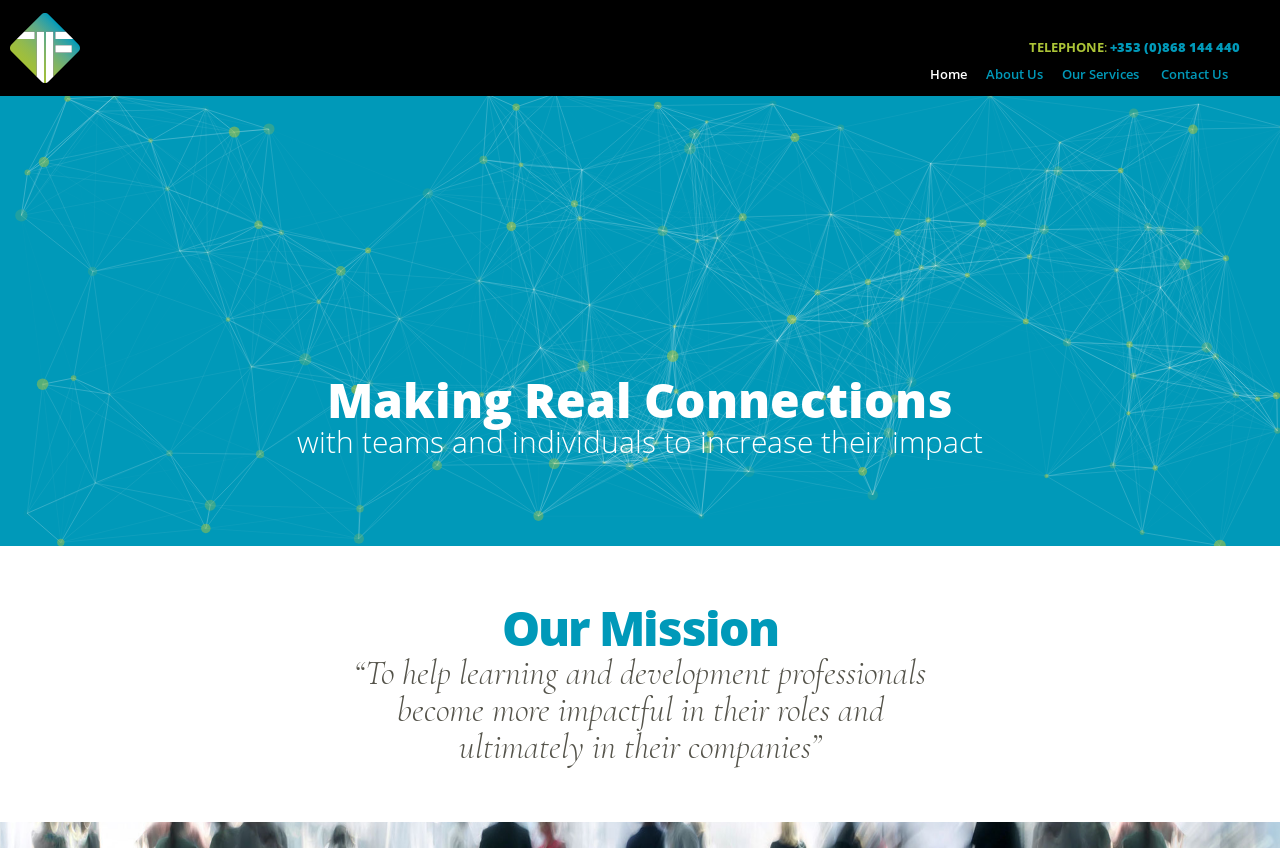Based on the provided description, "About Us", find the bounding box of the corresponding UI element in the screenshot.

[0.764, 0.074, 0.823, 0.1]